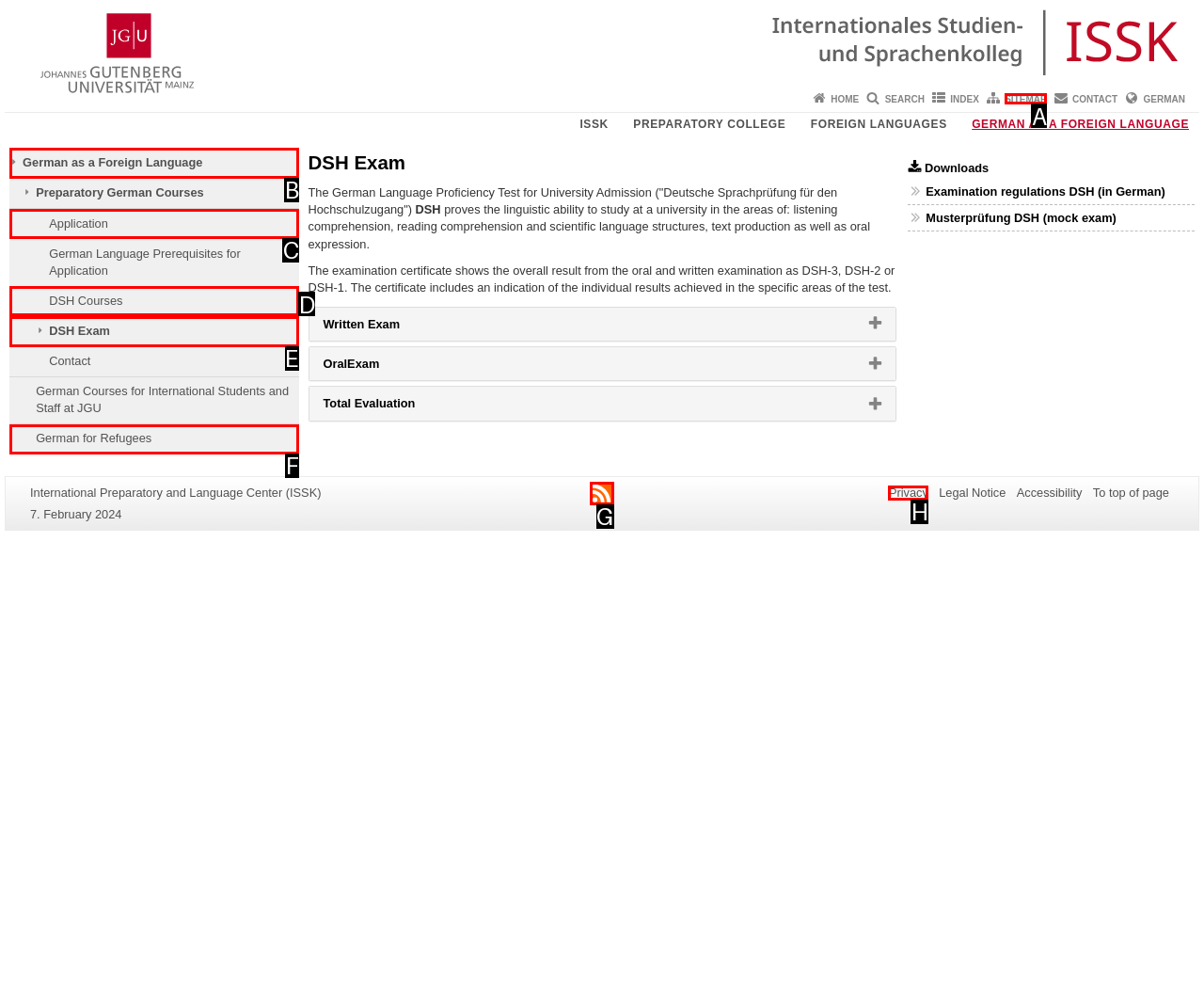Pick the HTML element that should be clicked to execute the task: Click on the DSH Exam link
Respond with the letter corresponding to the correct choice.

E